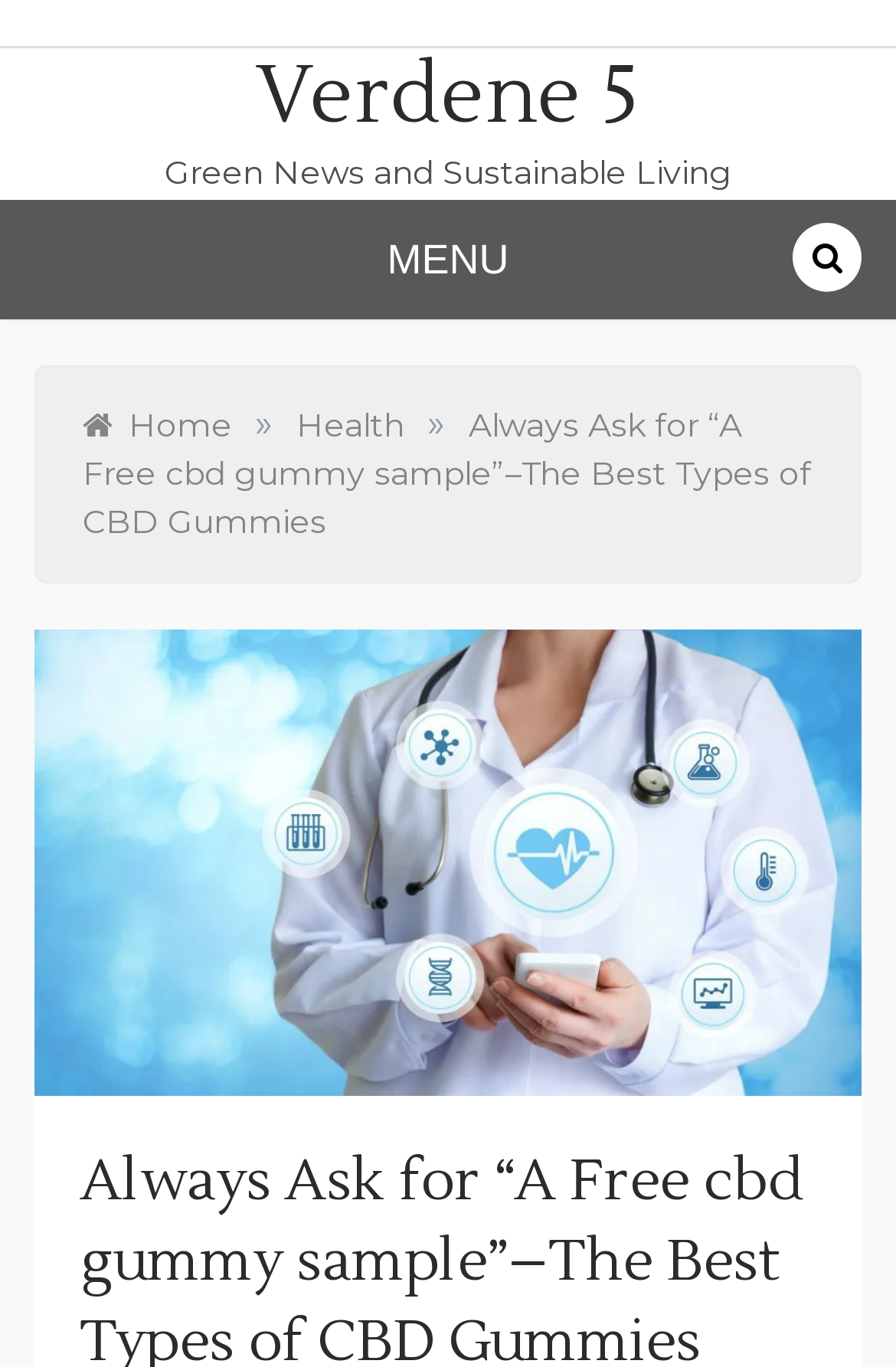Offer a detailed account of what is visible on the webpage.

The webpage is about CBD gummies, specifically discussing their benefits and types. At the top-left corner, there is a heading with the title "Verdene 5" and a link with the same text. Below the heading, there is a static text "Green News and Sustainable Living". 

On the top-right corner, there are two buttons: "MENU" and a search icon represented by "\uf002". 

Below the top section, there is a navigation section with breadcrumbs, which includes links to "Home", "Health", and the current page "Always Ask for “A Free cbd gummy sample”–The Best Types of CBD Gummies". 

To the right of the breadcrumbs, there is a large figure or image that takes up most of the page's width and height. 

The webpage's content is focused on providing information about CBD gummies, as indicated by the meta description, which mentions that CBD gummies are candies that contain cannabis extract and are used to deal with anxiety, depression, and restlessness.